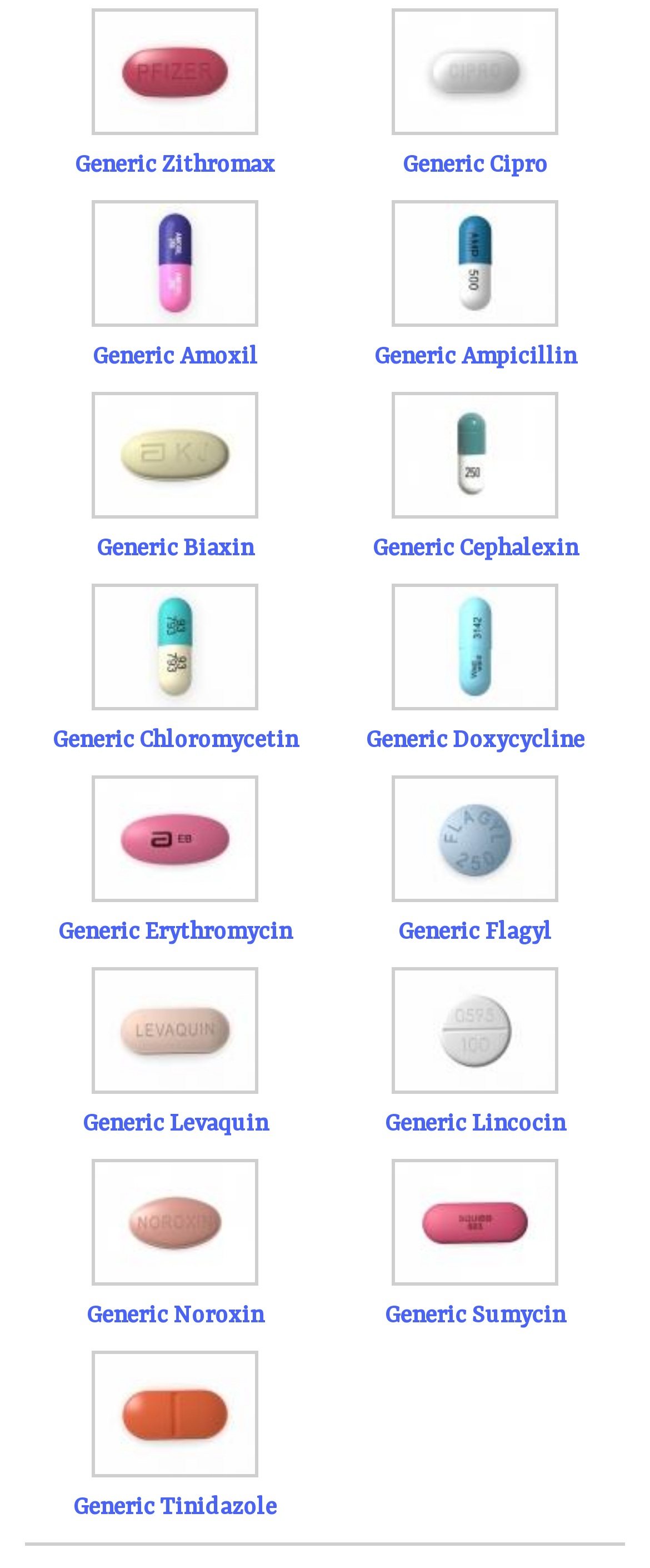How many antibiotics are listed on the webpage?
Analyze the image and deliver a detailed answer to the question.

There are 16 antibiotics listed on the webpage, each with an image and a link to its generic version. The antibiotics are arranged in a grid-like structure with two columns.